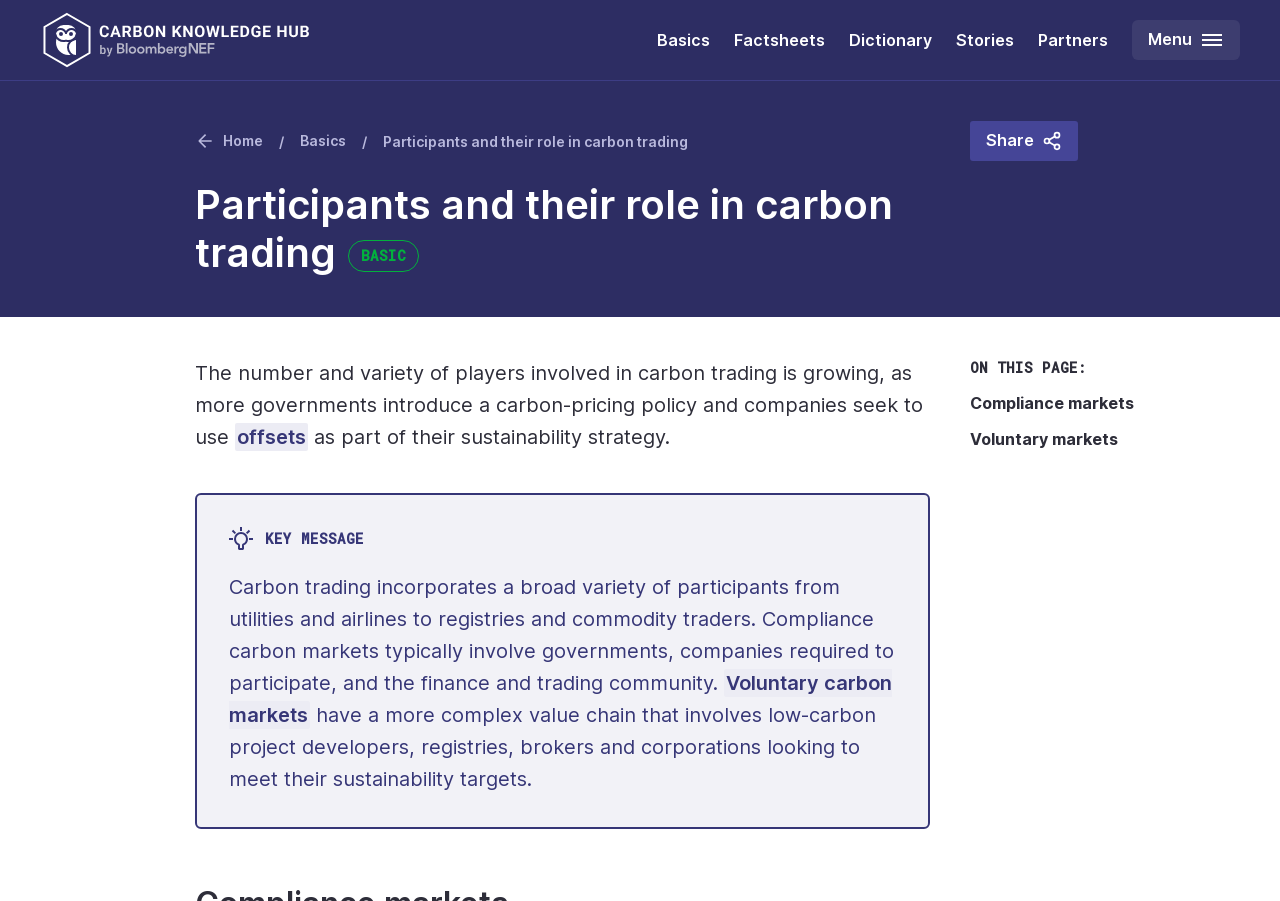Find the UI element described as: "Dictionary" and predict its bounding box coordinates. Ensure the coordinates are four float numbers between 0 and 1, [left, top, right, bottom].

[0.663, 0.031, 0.728, 0.058]